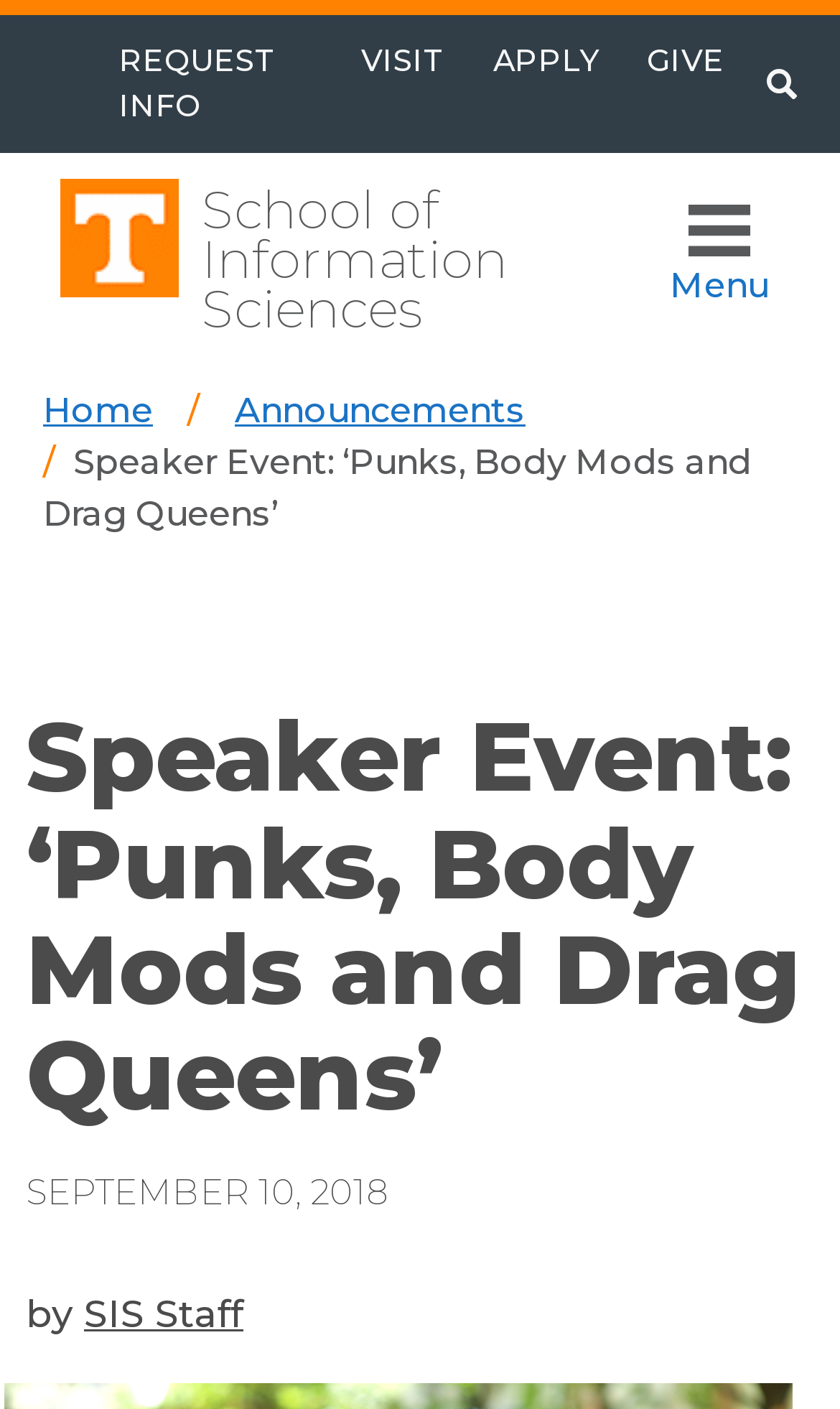Using the description "Visit", predict the bounding box of the relevant HTML element.

[0.401, 0.011, 0.559, 0.077]